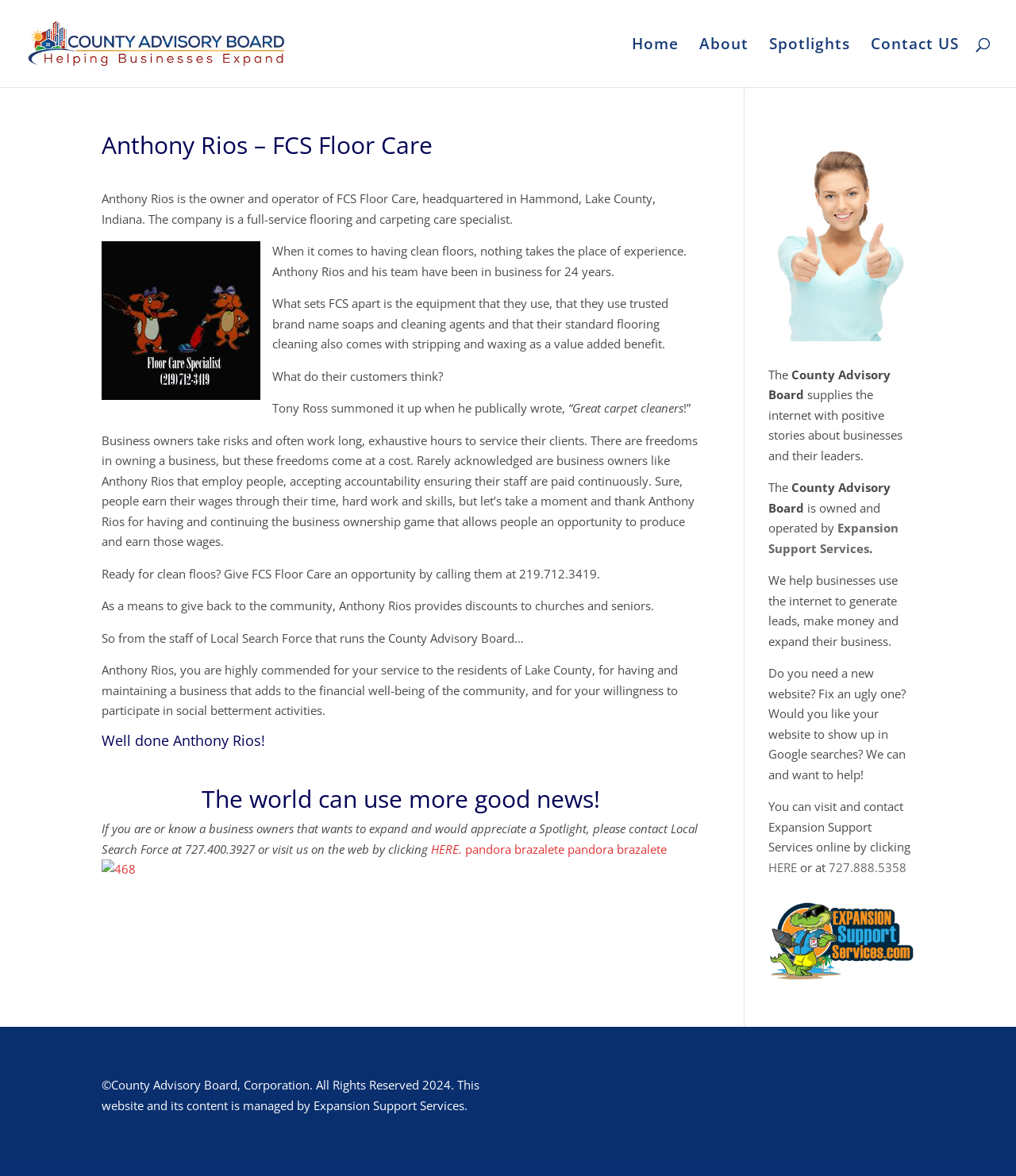What is the name of the company that helps businesses use the internet to generate leads, make money and expand their business?
Answer the question with a single word or phrase by looking at the picture.

Expansion Support Services